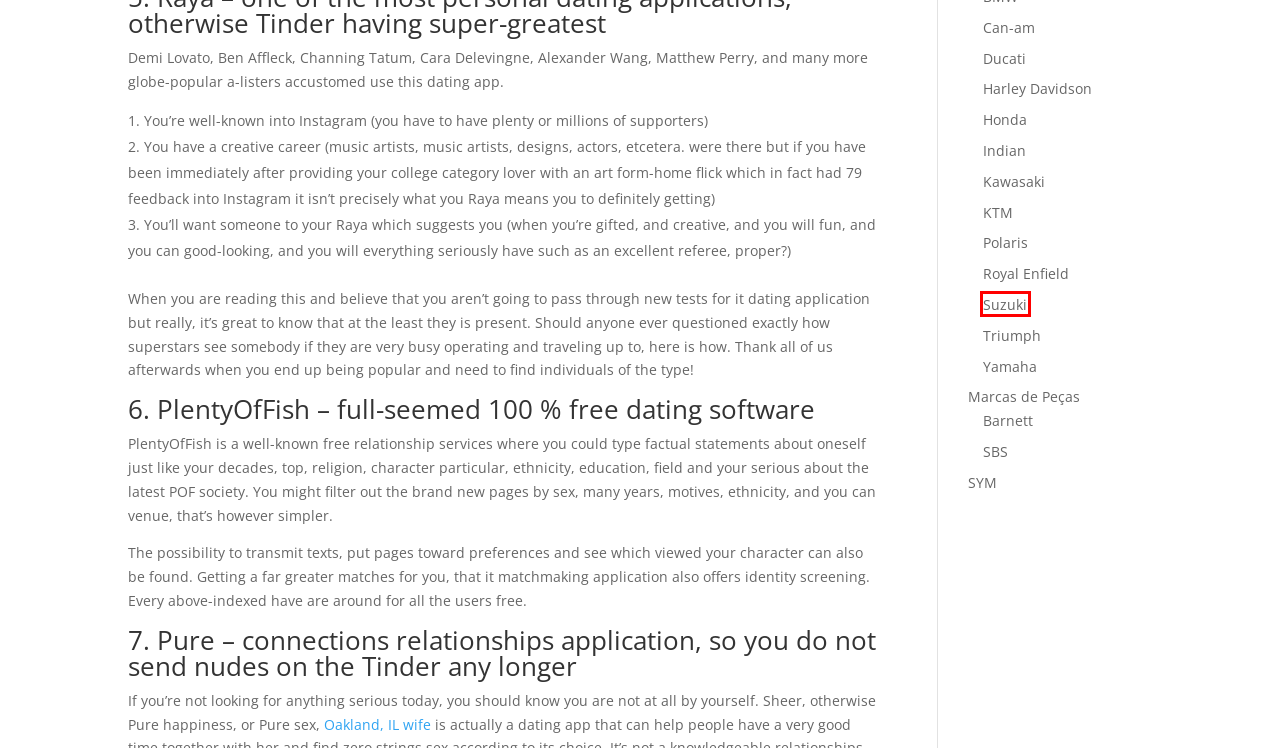Given a webpage screenshot with a red bounding box around a UI element, choose the webpage description that best matches the new webpage after clicking the element within the bounding box. Here are the candidates:
A. Suzuki | Demann
B. Oakland, IL Women - Meet Oakland, IL Sexy Girls From USA In Jun 2024
C. Ducati | Demann
D. SYM | Demann
E. Polaris | Demann
F. Marcas de Peças | Demann
G. Kawasaki | Demann
H. Indian | Demann

A